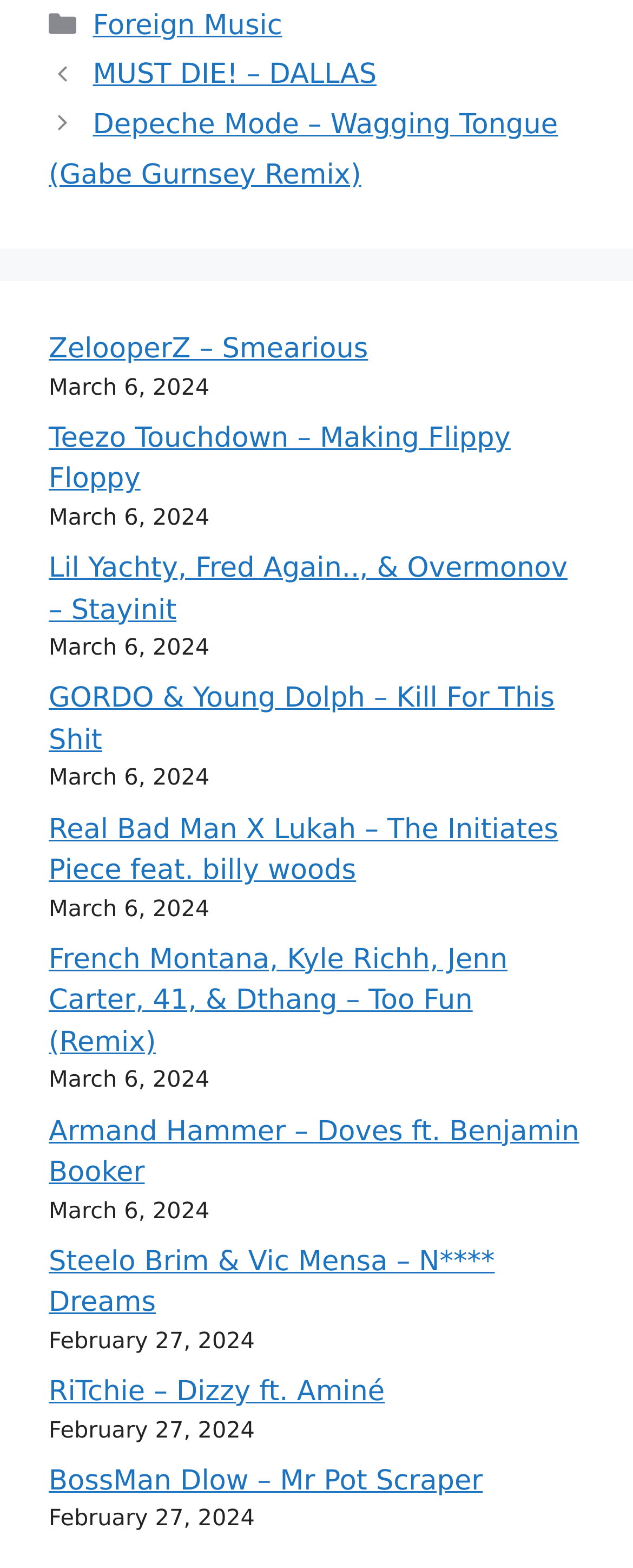Use a single word or phrase to answer the question:
What is the position of the link 'Depeche Mode – Wagging Tongue (Gabe Gurnsey Remix)'?

Below 'MUST DIE! – DALLAS'